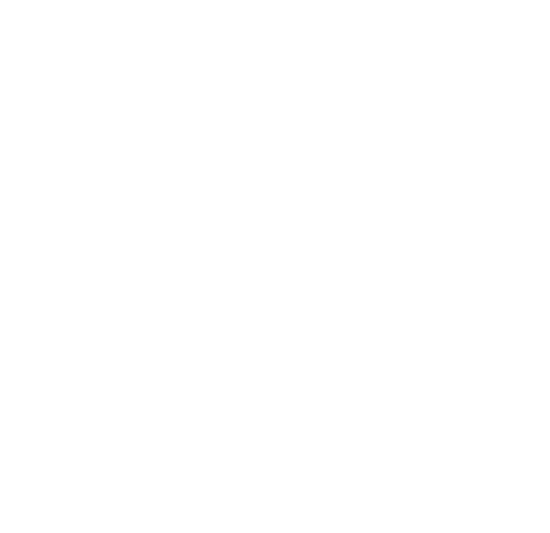What options are available for the Clamshell Pouch?
Look at the image and provide a short answer using one word or a phrase.

Various colors and sizes